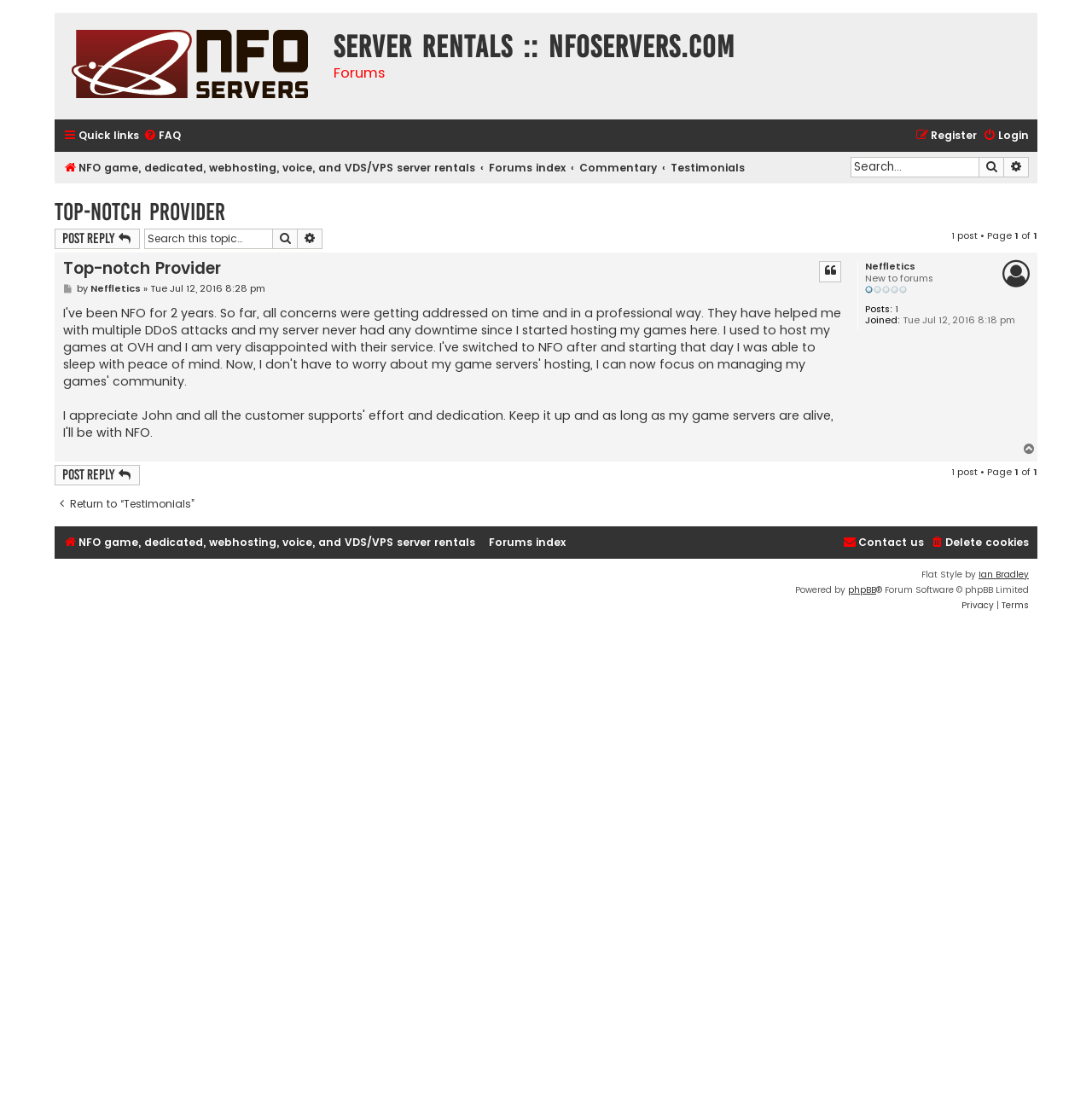Identify the bounding box coordinates for the region to click in order to carry out this instruction: "Quote". Provide the coordinates using four float numbers between 0 and 1, formatted as [left, top, right, bottom].

[0.75, 0.237, 0.77, 0.256]